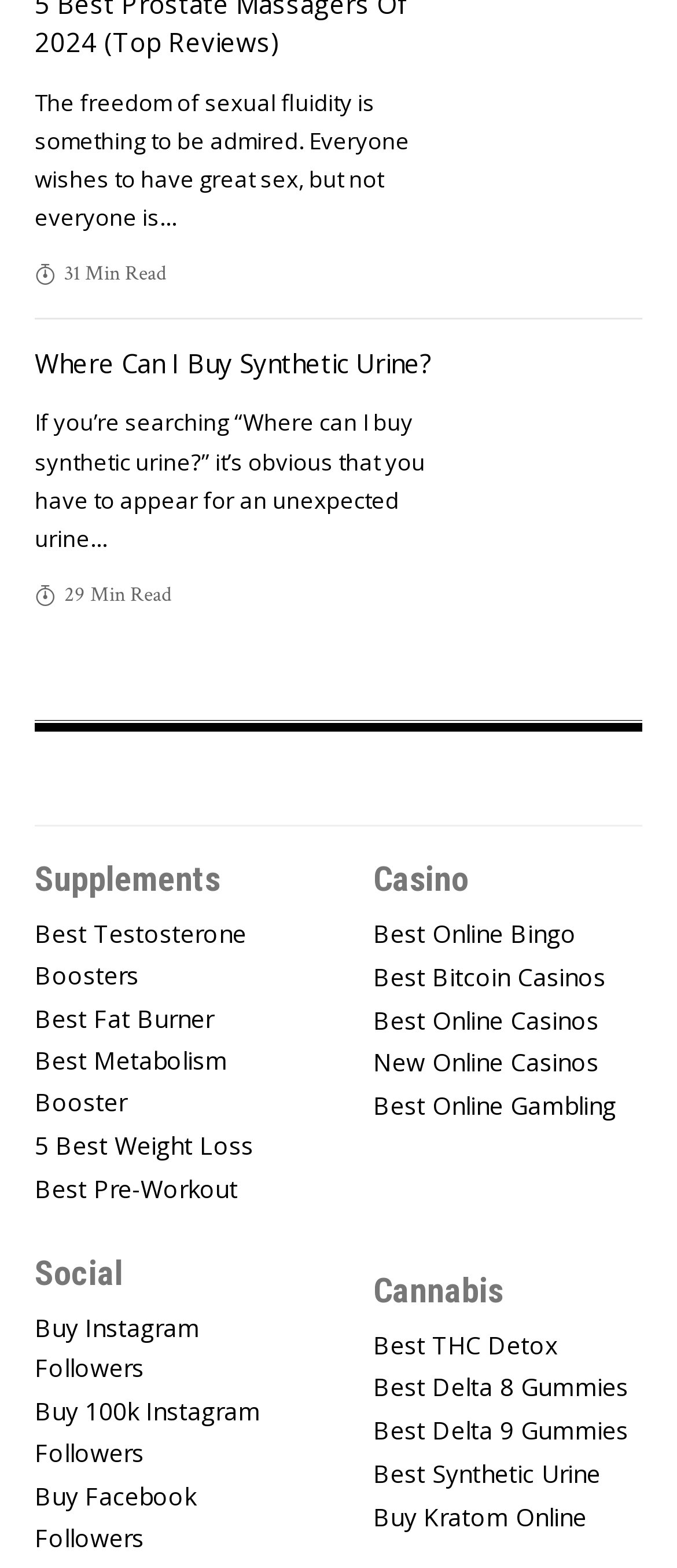Pinpoint the bounding box coordinates of the clickable area needed to execute the instruction: "Explore 'Best Testosterone Boosters'". The coordinates should be specified as four float numbers between 0 and 1, i.e., [left, top, right, bottom].

[0.051, 0.582, 0.449, 0.641]